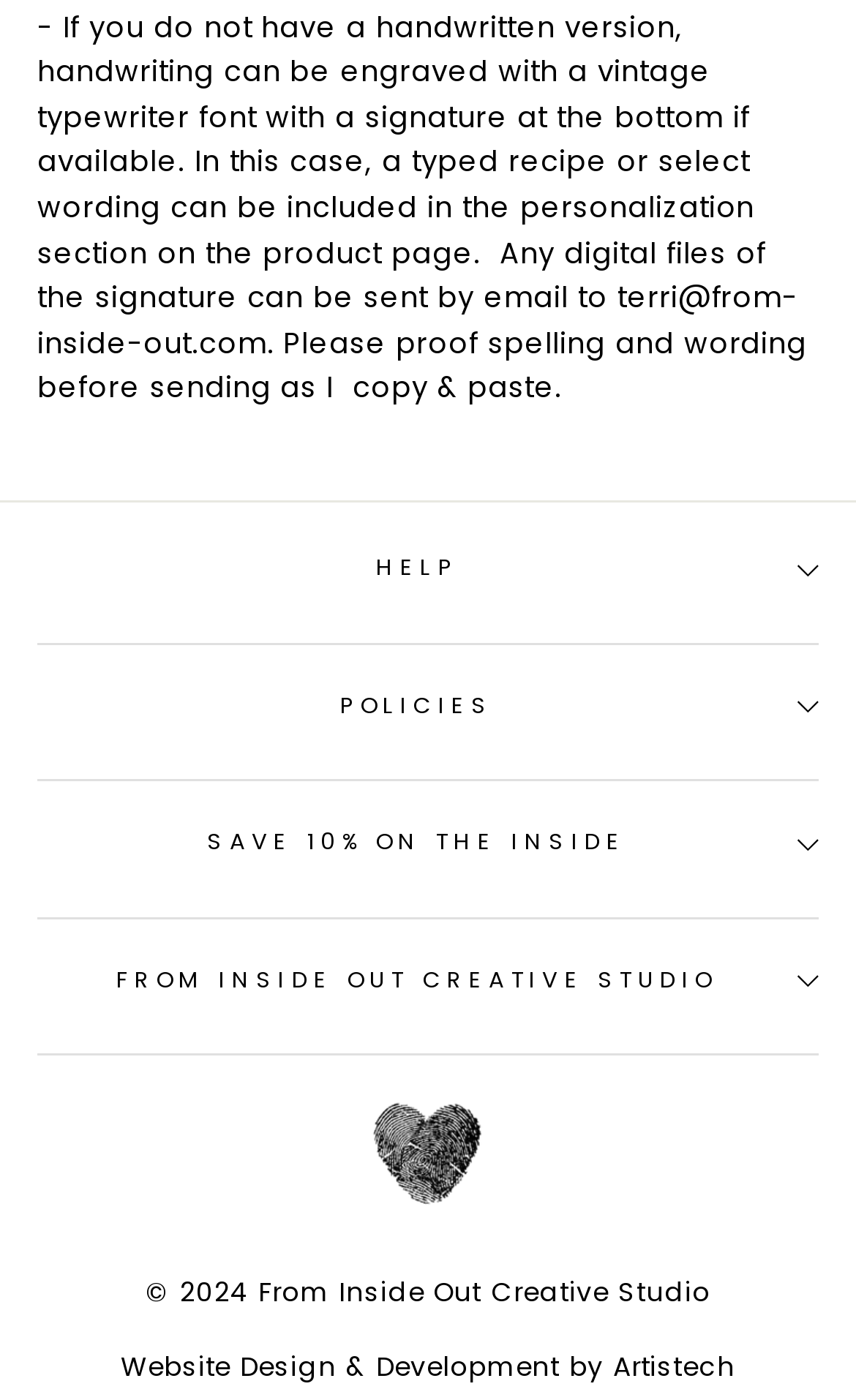Find the bounding box coordinates corresponding to the UI element with the description: "Policies". The coordinates should be formatted as [left, top, right, bottom], with values as floats between 0 and 1.

[0.044, 0.469, 0.956, 0.541]